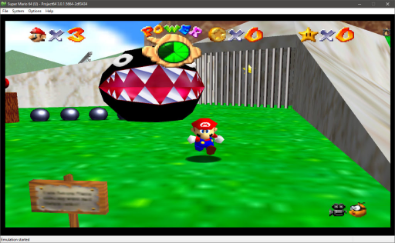Answer the following inquiry with a single word or phrase:
What is the graphical interface at the top displaying?

Mario's health and collectable items